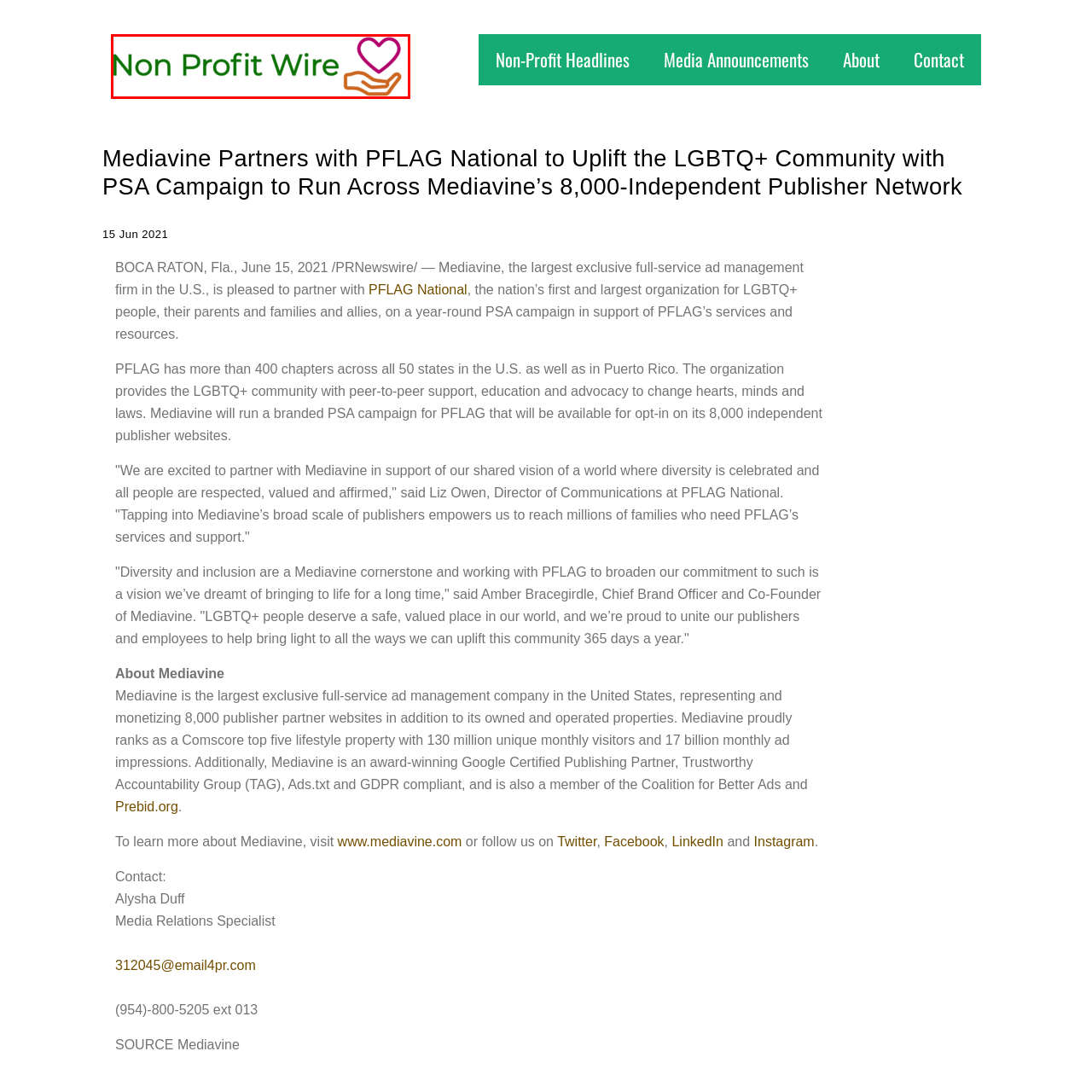Give a detailed account of the scene depicted in the image inside the red rectangle.

The image features the logo of "Non Profit Wire," a platform dedicated to promoting non-profit organizations and their initiatives. The logo prominently displays the name "Non Profit Wire" in vibrant green text, conveying a sense of growth and positive action. Accompanying the name is a colorful graphic of a heart and an outstretched hand, symbolizing support and compassion for charitable causes. This visual representation emphasizes the platform's commitment to uplifting non-profit efforts and fostering community engagement.